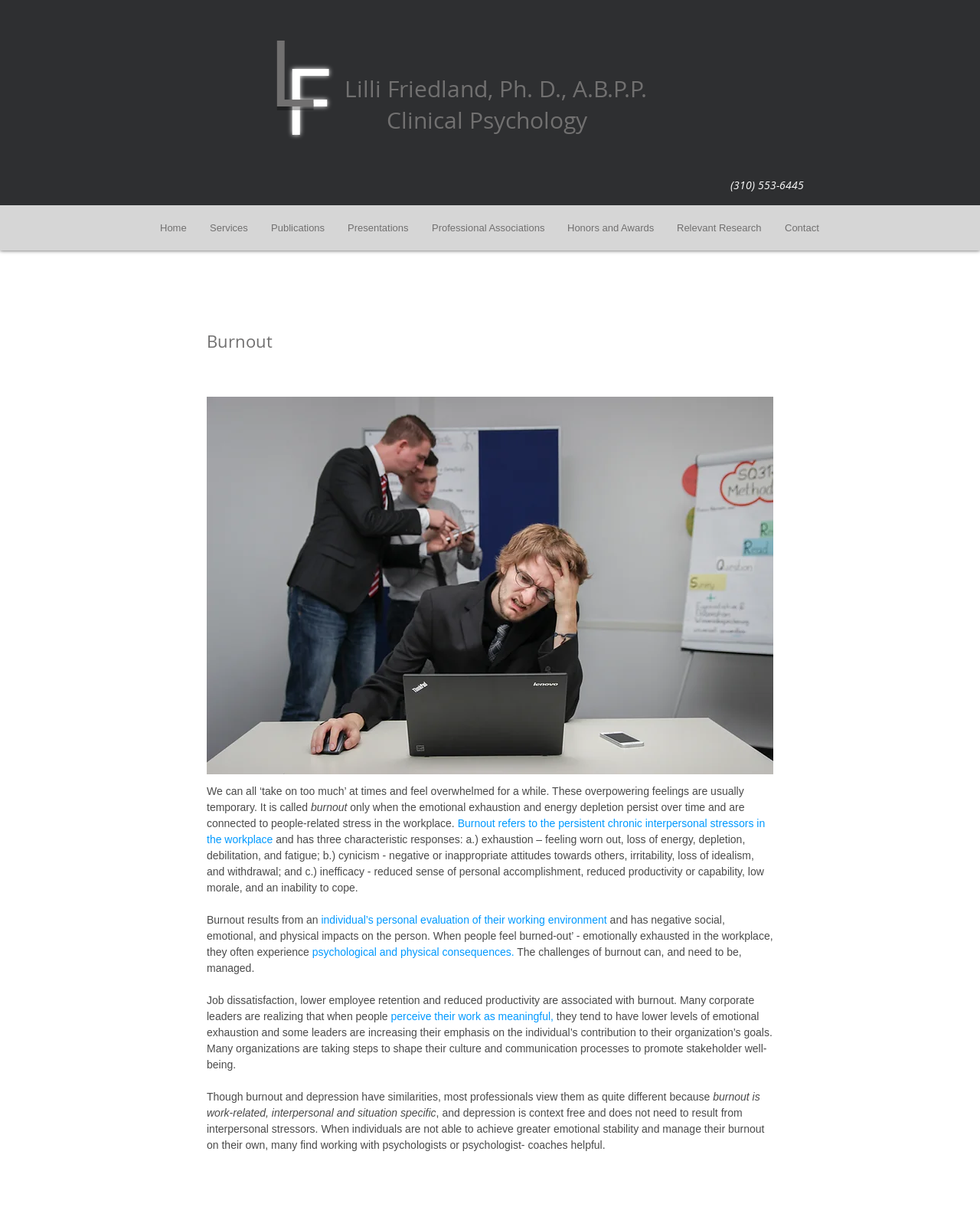Create a detailed summary of all the visual and textual information on the webpage.

This webpage is about burnout, a psychological state characterized by emotional exhaustion, cynicism, and inefficacy. At the top of the page, there are several headings, including the title "Burnout" and the name "Lilli Friedland, Ph. D., A.B.P.P." with a subtitle "Clinical Psychology". On the right side of the top section, there is a phone number "(310) 553-6445" which is also a clickable link.

Below the top section, there is a navigation menu with links to different parts of the website, including "Home", "Services", "Publications", "Presentations", "Professional Associations", "Honors and Awards", "Relevant Research", and "Contact". The "Contact" link is highlighted, and when clicked, it leads to a section with a heading "Burnout" and a long article about burnout.

The article starts with a paragraph explaining that burnout is a state of emotional exhaustion and energy depletion that persists over time and is connected to people-related stress in the workplace. The text is divided into several sections, each discussing different aspects of burnout, including its characteristic responses, causes, and consequences. There are also several links to related topics, such as "Burnout refers to the persistent chronic interpersonal stressors in the workplace" and "psychological and physical consequences".

Throughout the article, there are several static text blocks and links, which provide more information about burnout and its effects on individuals and organizations. The text also mentions the importance of managing burnout and promoting stakeholder well-being in organizations. At the bottom of the article, there is a section discussing the difference between burnout and depression, and the benefits of working with psychologists or psychologist-coaches to manage burnout.